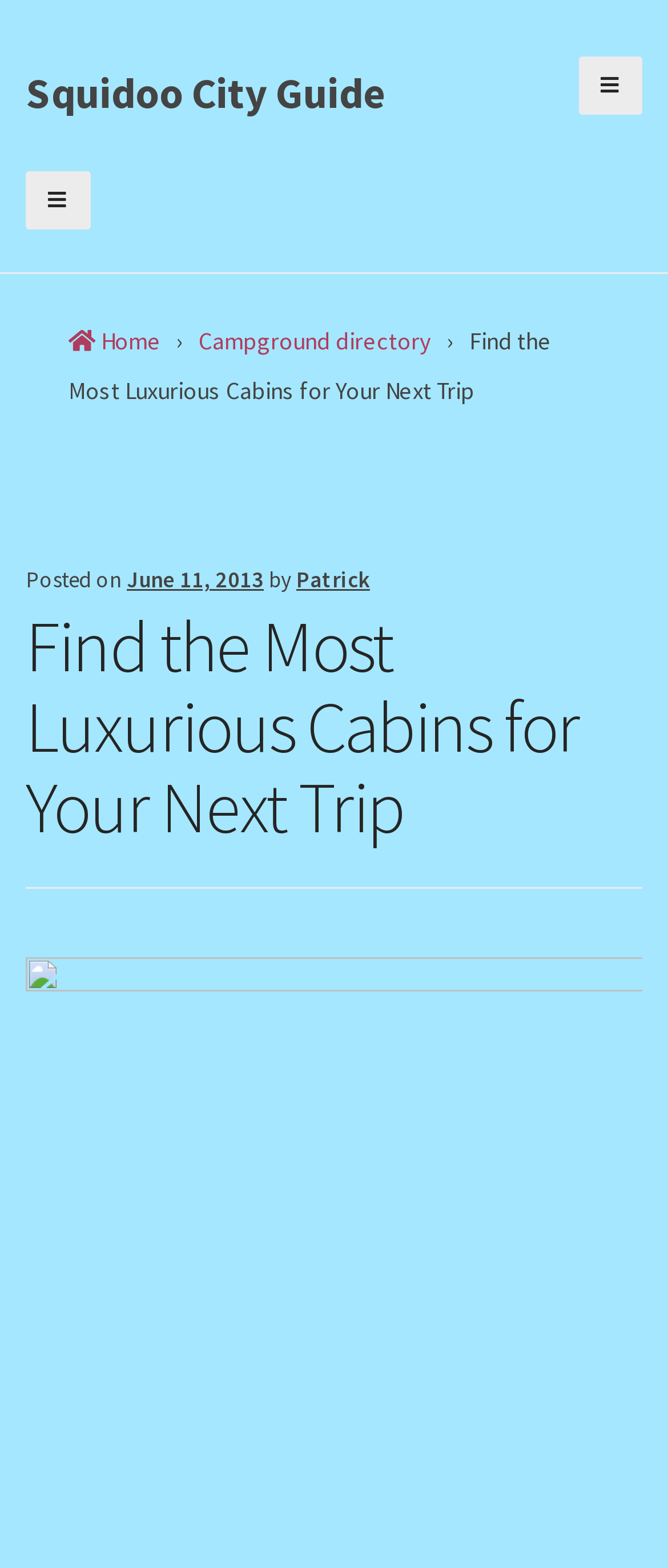Determine the main headline from the webpage and extract its text.

Find the Most Luxurious Cabins for Your Next Trip